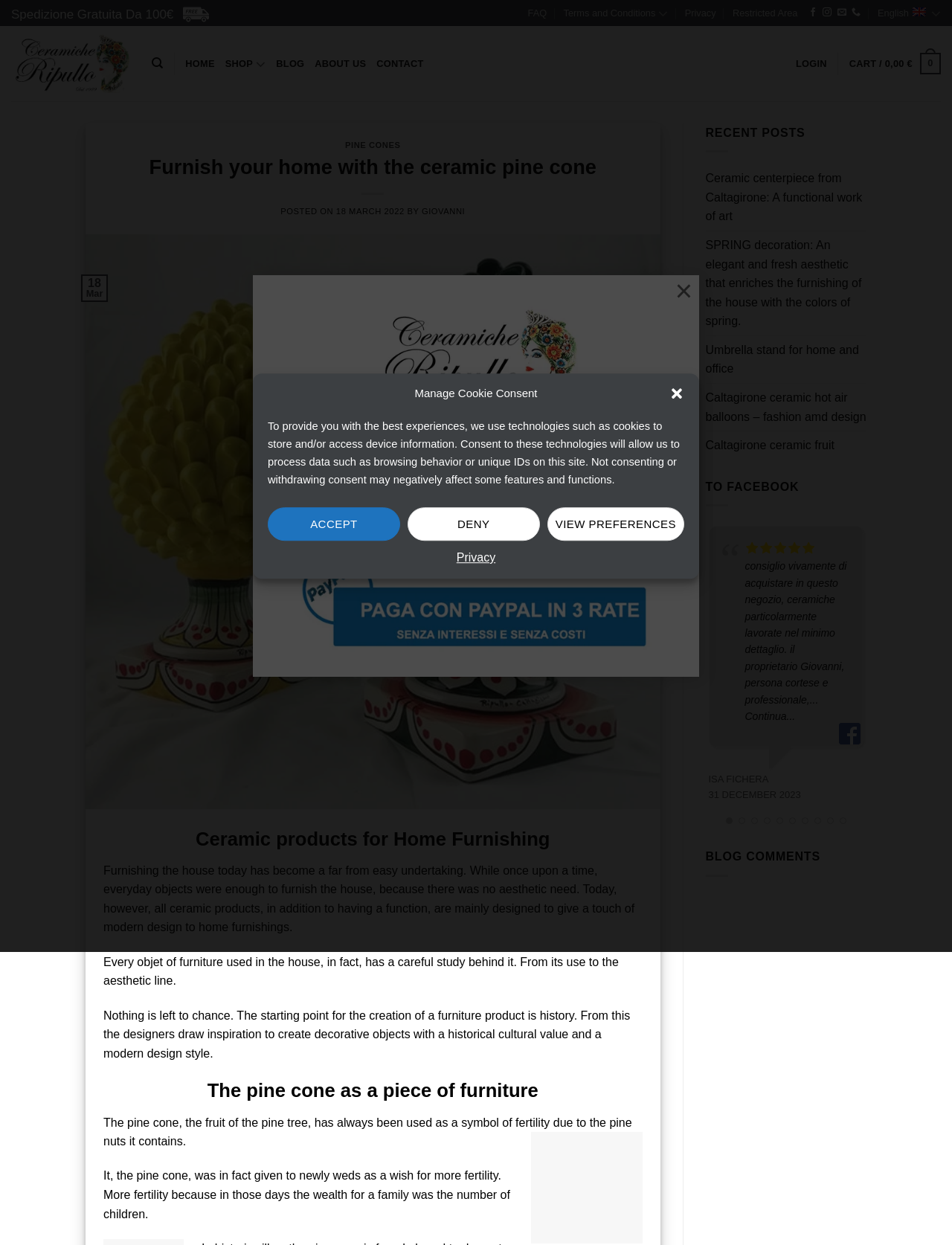Please identify the bounding box coordinates of the clickable area that will fulfill the following instruction: "View the blog post about Ceramic centerpiece from Caltagirone". The coordinates should be in the format of four float numbers between 0 and 1, i.e., [left, top, right, bottom].

[0.741, 0.132, 0.91, 0.185]